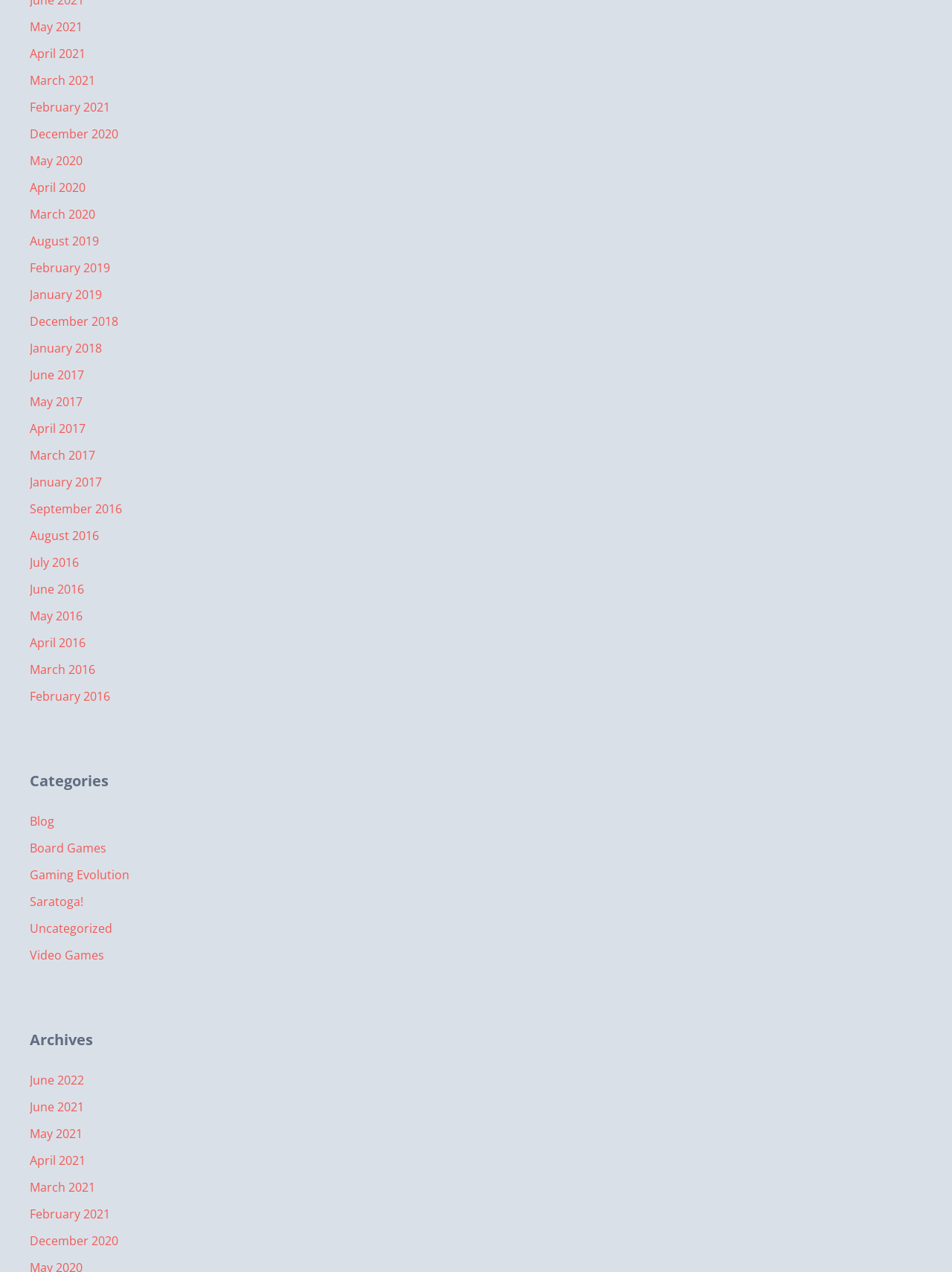How many categories are listed on the webpage?
Answer the question using a single word or phrase, according to the image.

6